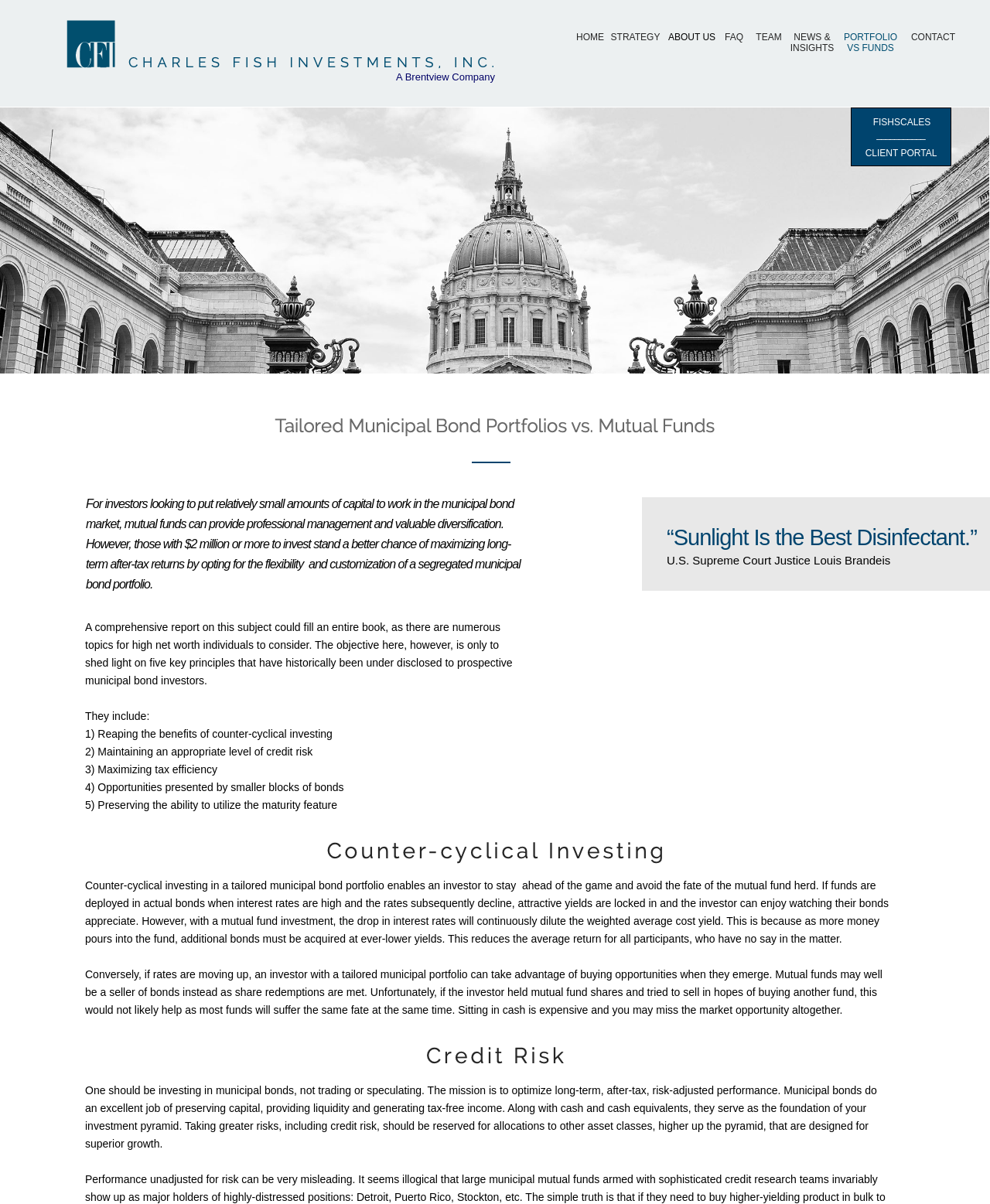Carefully observe the image and respond to the question with a detailed answer:
What is the purpose of municipal bonds in an investment pyramid?

I found this answer by reading the text that explains the role of municipal bonds in an investment pyramid, which is located near the bottom of the webpage. The text describes municipal bonds as the foundation of the investment pyramid, providing capital preservation, liquidity, and tax-free income.